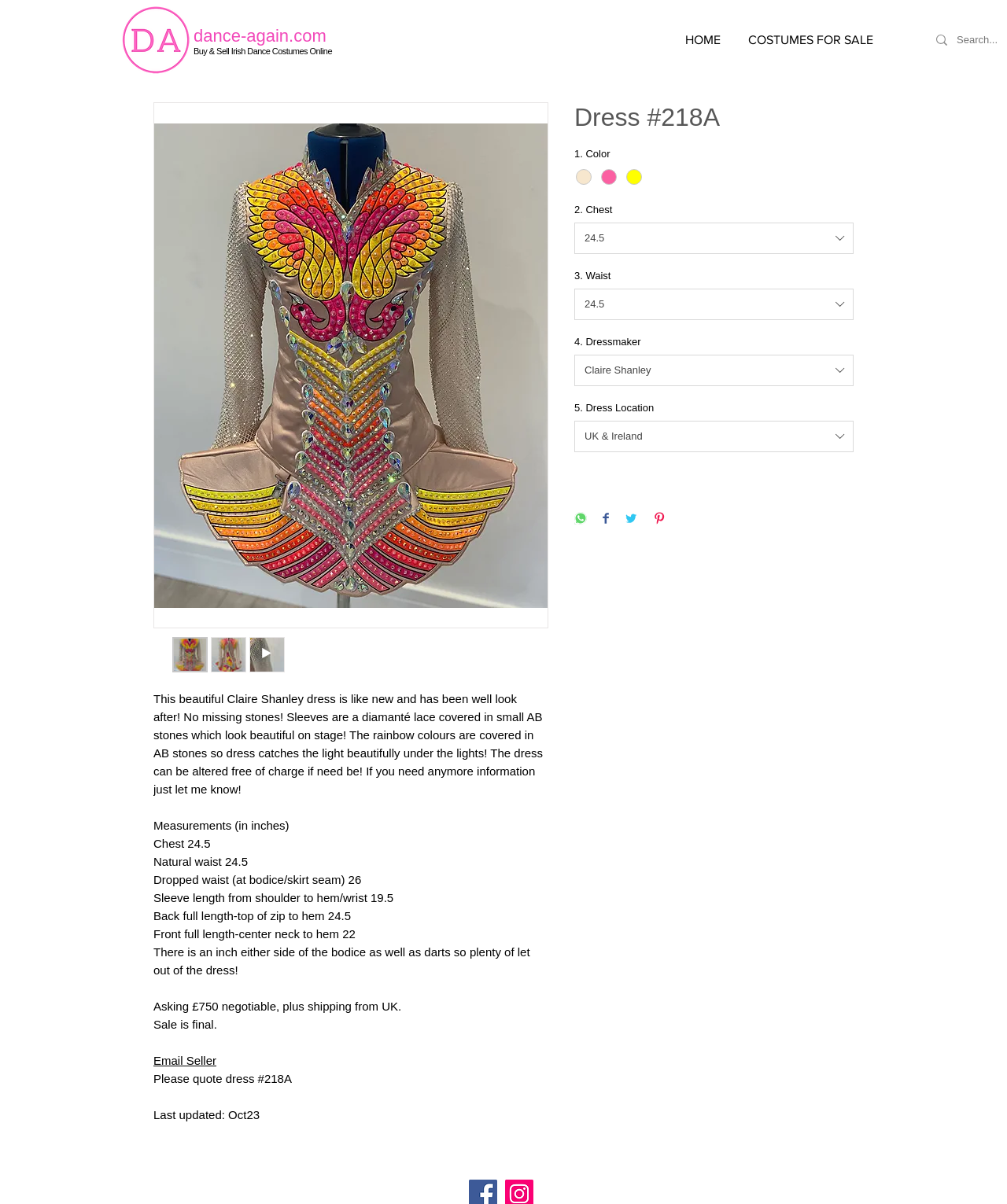Determine the bounding box coordinates for the region that must be clicked to execute the following instruction: "Select a color from the '1. Color' options".

[0.567, 0.136, 0.642, 0.157]